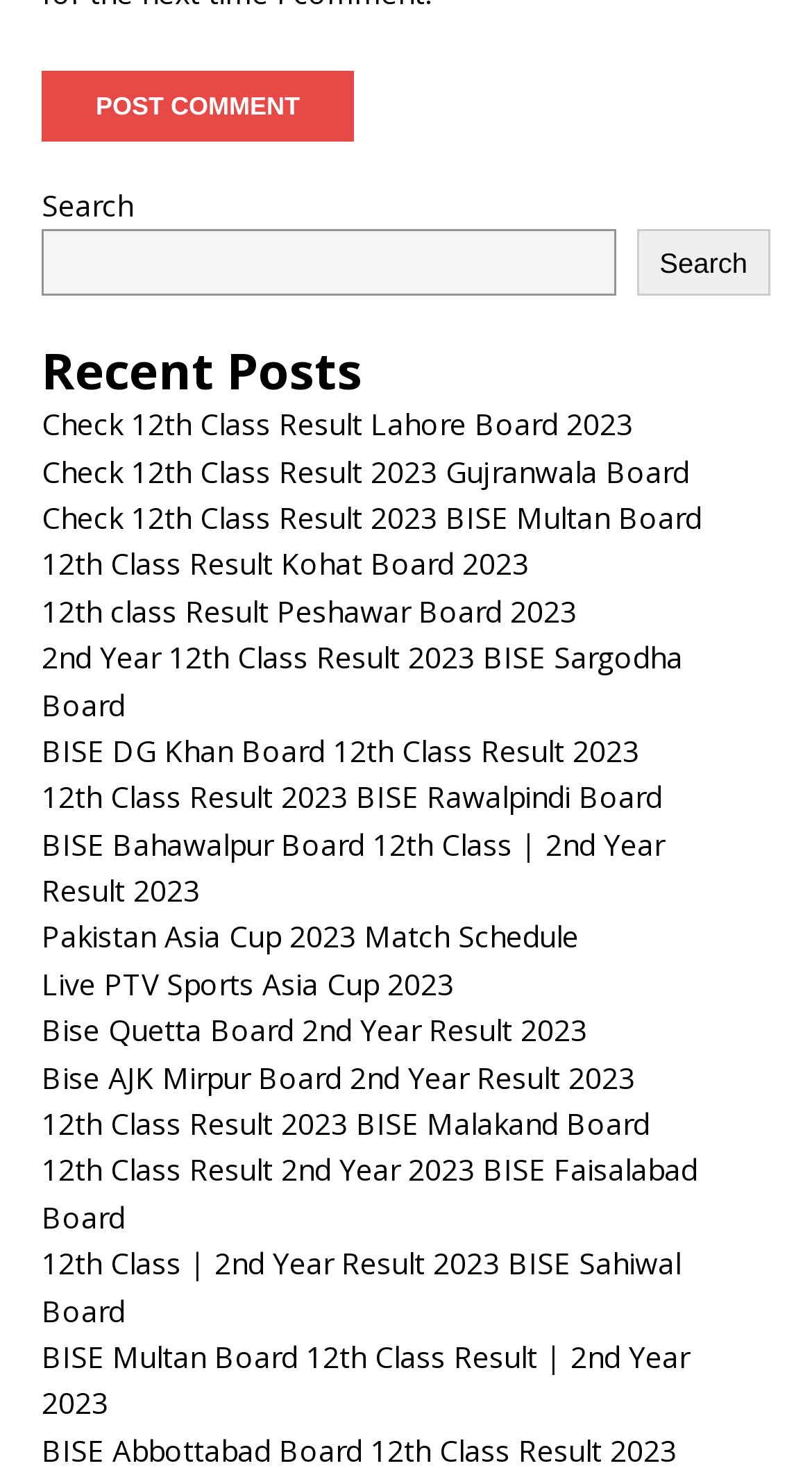What is the purpose of the button with the text 'Post Comment'?
From the image, respond using a single word or phrase.

To post a comment